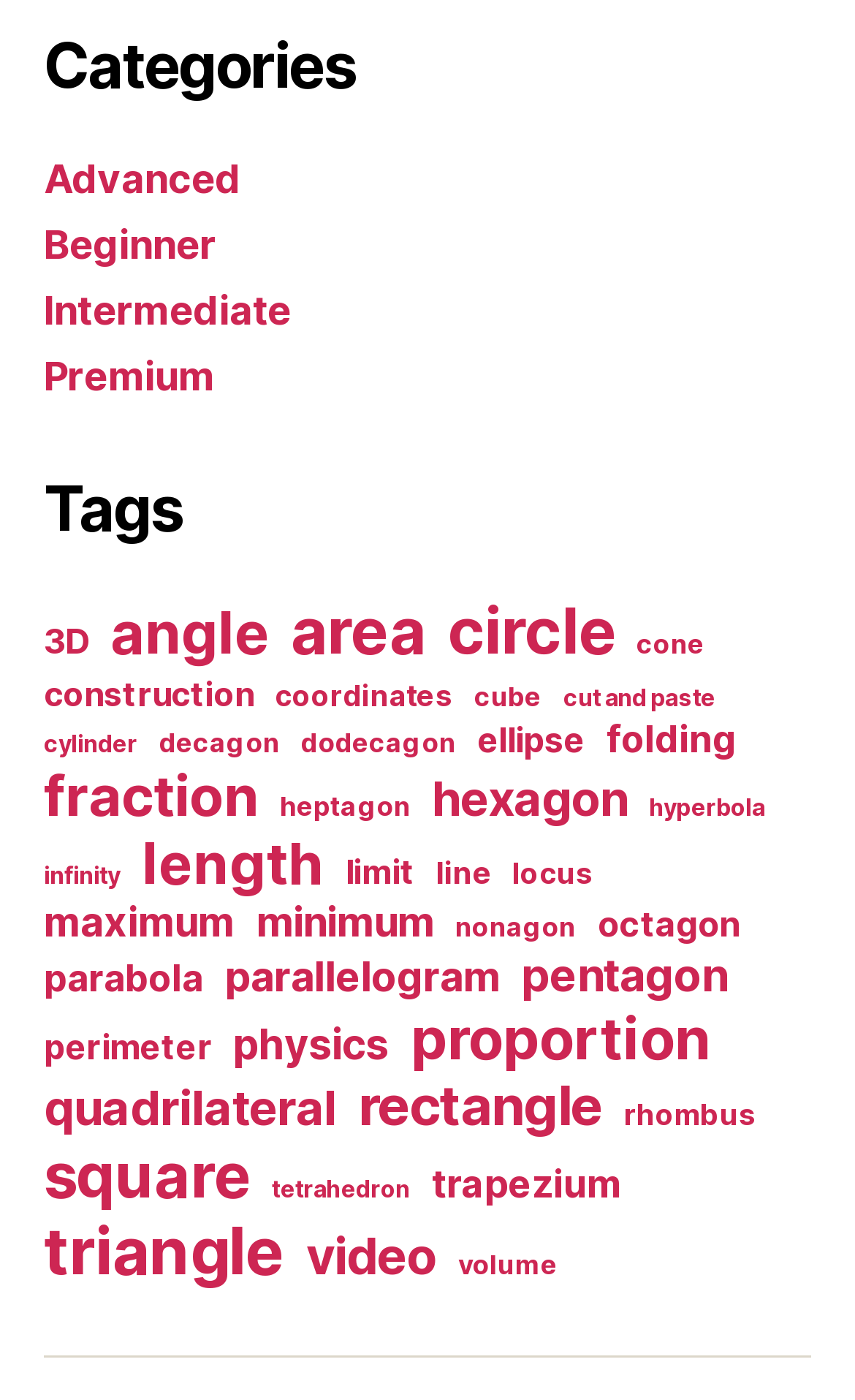Find the bounding box coordinates of the element I should click to carry out the following instruction: "Click on the 'Advanced' category".

[0.051, 0.112, 0.282, 0.145]